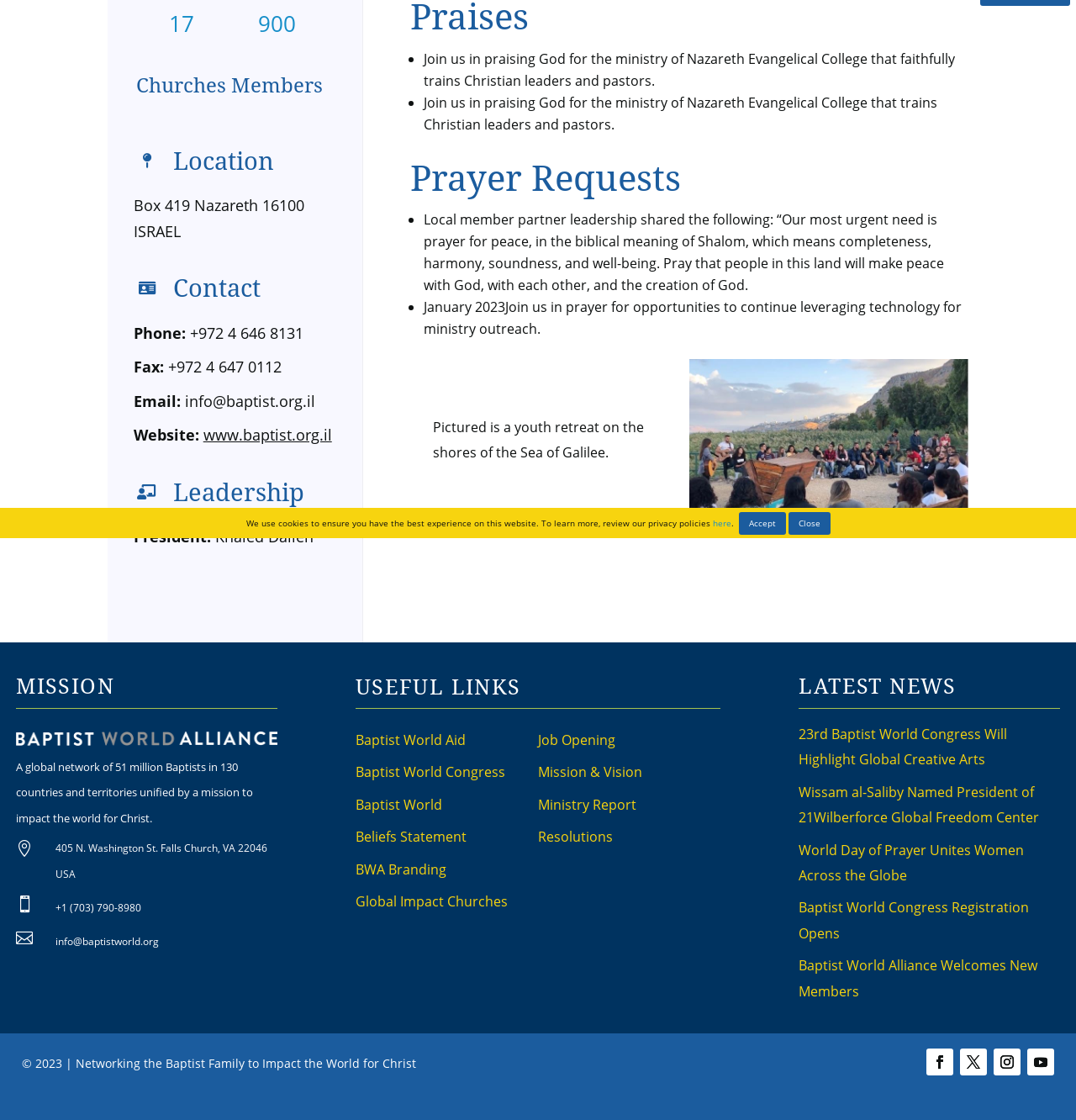Provide the bounding box coordinates in the format (top-left x, top-left y, bottom-right x, bottom-right y). All values are floating point numbers between 0 and 1. Determine the bounding box coordinate of the UI element described as: Ministry Report

[0.5, 0.71, 0.591, 0.727]